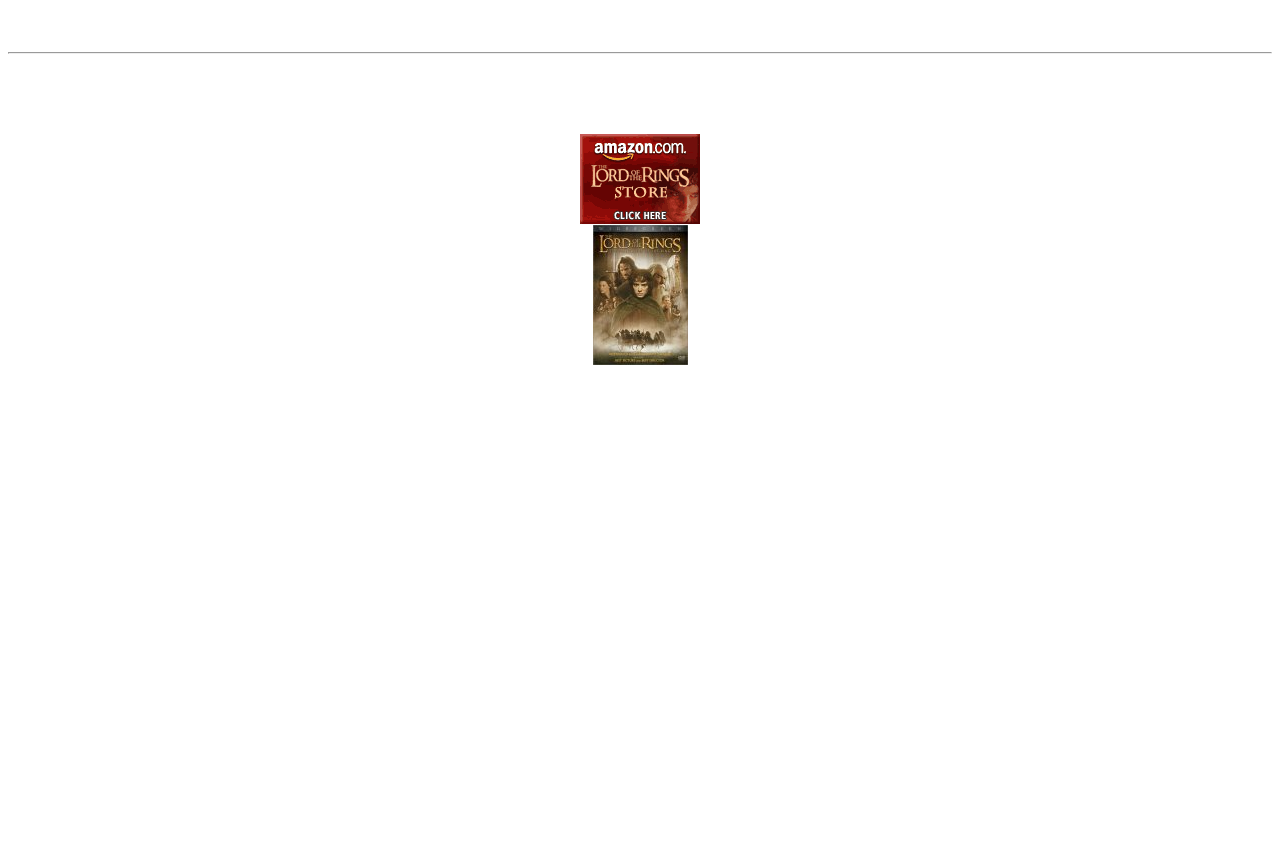Illustrate the webpage thoroughly, mentioning all important details.

This webpage is dedicated to Lord of the Rings (LOTR) links. At the top, there is a heading "Lord of the Rings Links" followed by a horizontal separator. Below the separator, there are several links to various LOTR-related resources, including "Sacred-Texts", "Sources of Lord of the Rings", and "Sagas and Legends". These links are positioned side by side, with some empty space in between.

On the right side of these links, there is a section with three links: "Buy Sacred-Texts CD-ROM", "Buy Books: Tolkien", and another link with no text. These links are stacked vertically, with some empty space between them.

Further down the page, there is a link with an image, followed by a link to "Buy the Fellowship of the Ring on DVD" with an image, and another link to "Buy The Two Towers on DVD". These links are positioned in the middle of the page, with some empty space around them.

On the left side of the page, there are several links to LOTR-related websites, including "The Official Lord of the Rings Movie Site", "Sources of the Lord of the Rings", and "Lord of the Rings Merchandise Shop". These links are stacked vertically, with some descriptive text next to them. The descriptive text provides more information about what can be found on these websites, such as complete eBooks of the Kalevala and Icelandic Sagas, and various LOTR-related products and merchandise.

At the bottom of the page, there is a link to "Lord of the Rings Fanatics Plaza" with a descriptive text that explains what the plaza is about, including forums, halls of knowledge, and fanatic points.